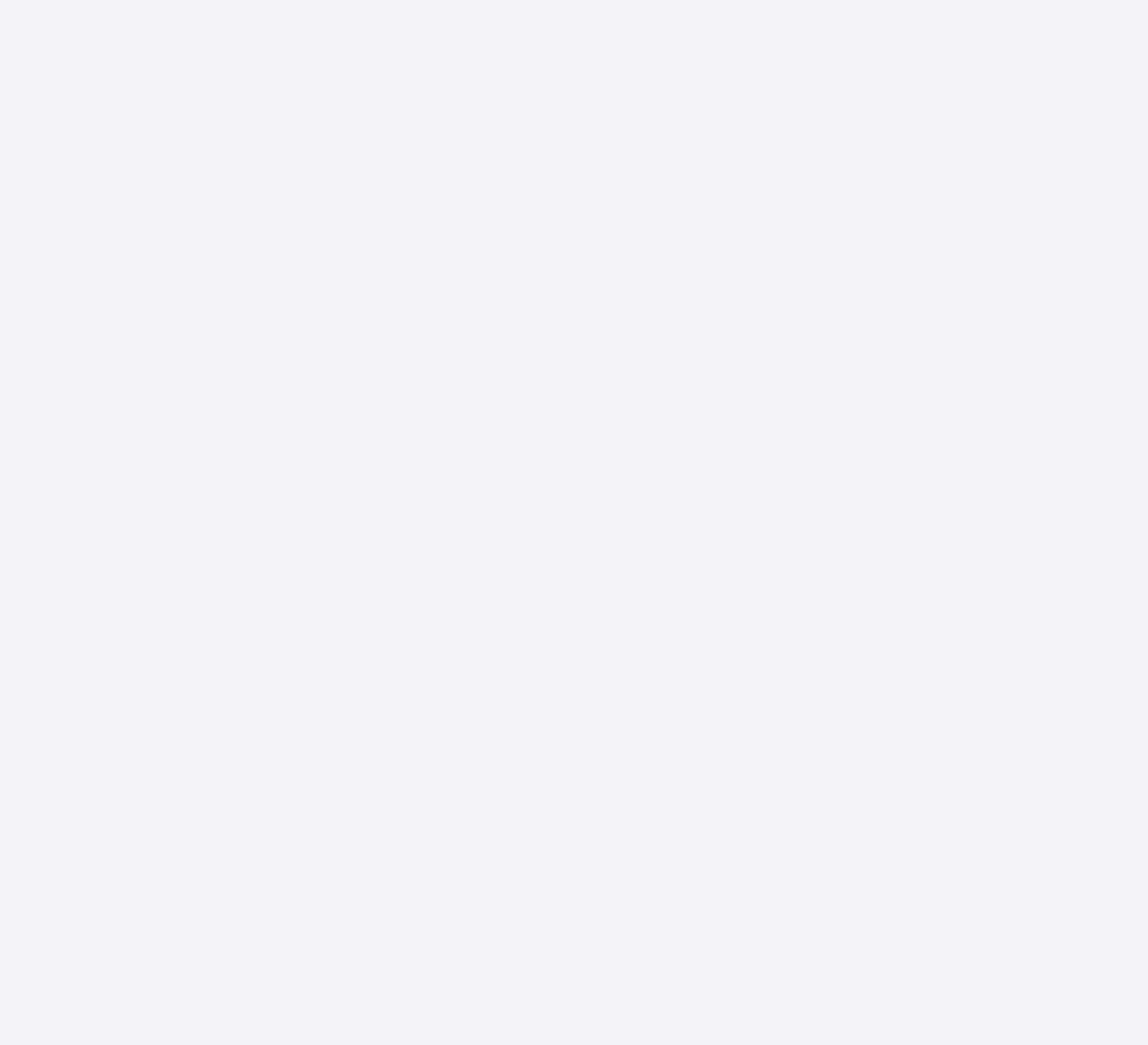What is the title of the first research paper?
Please ensure your answer to the question is detailed and covers all necessary aspects.

I found the title of the first research paper by looking at the heading element with the text 'Global rates of convergence for nonconvex optimization on manifolds'.